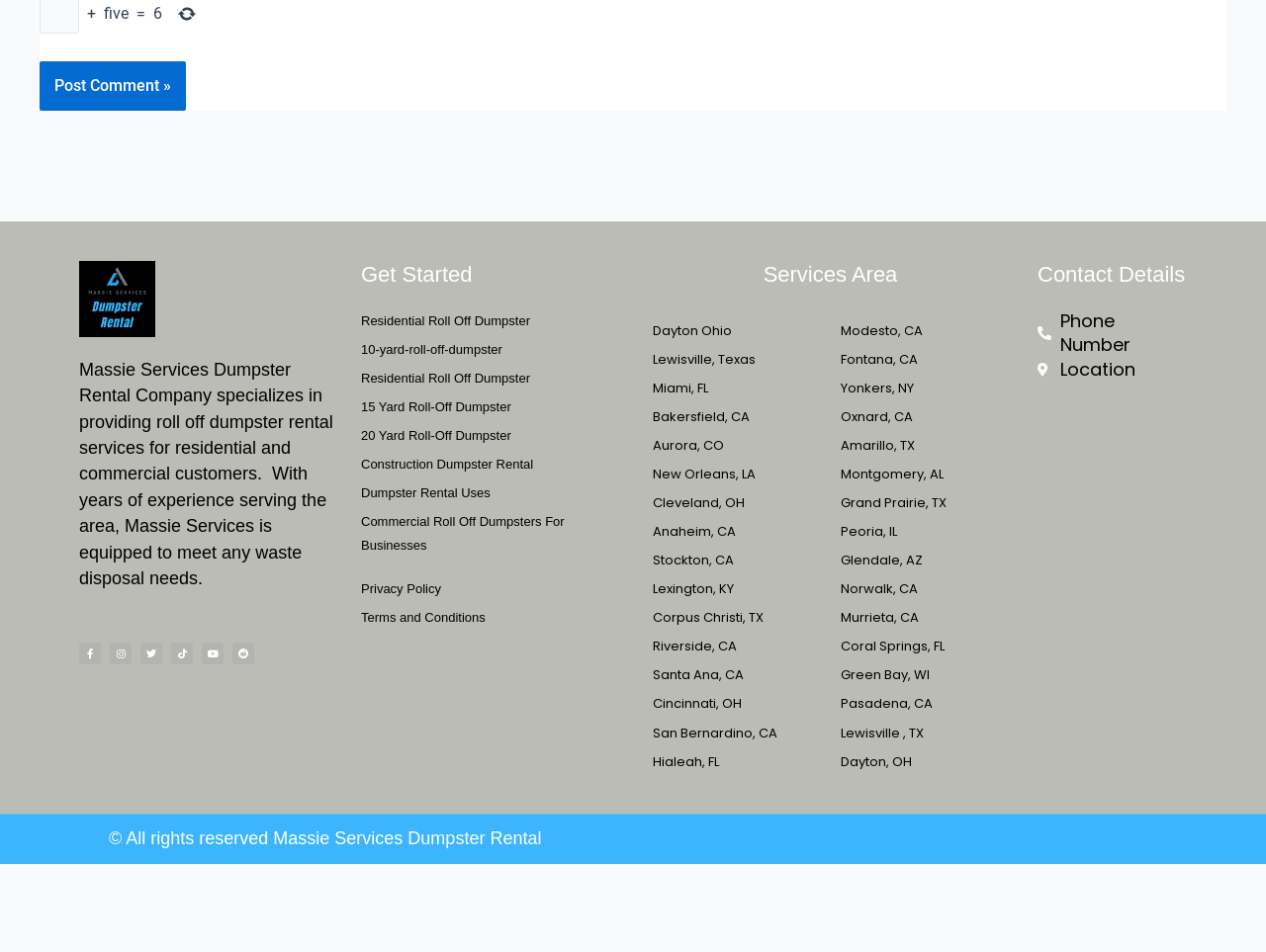Specify the bounding box coordinates of the area to click in order to execute this command: 'Click the 'Residential Roll Off Dumpster' link'. The coordinates should consist of four float numbers ranging from 0 to 1, and should be formatted as [left, top, right, bottom].

[0.285, 0.351, 0.492, 0.378]